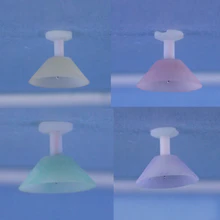Please answer the following question using a single word or phrase: 
What is the color of the ceiling fixture?

White